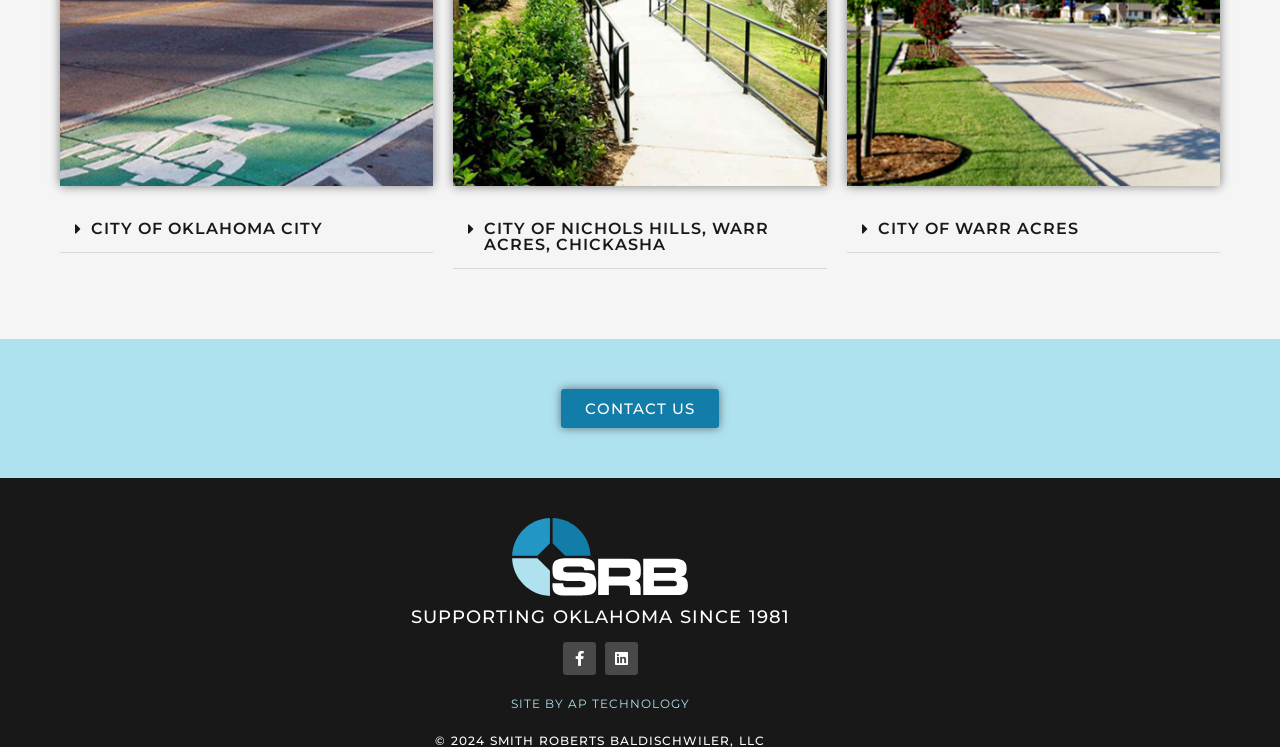What is the position of the 'CONTACT US' link?
Use the image to answer the question with a single word or phrase.

Middle